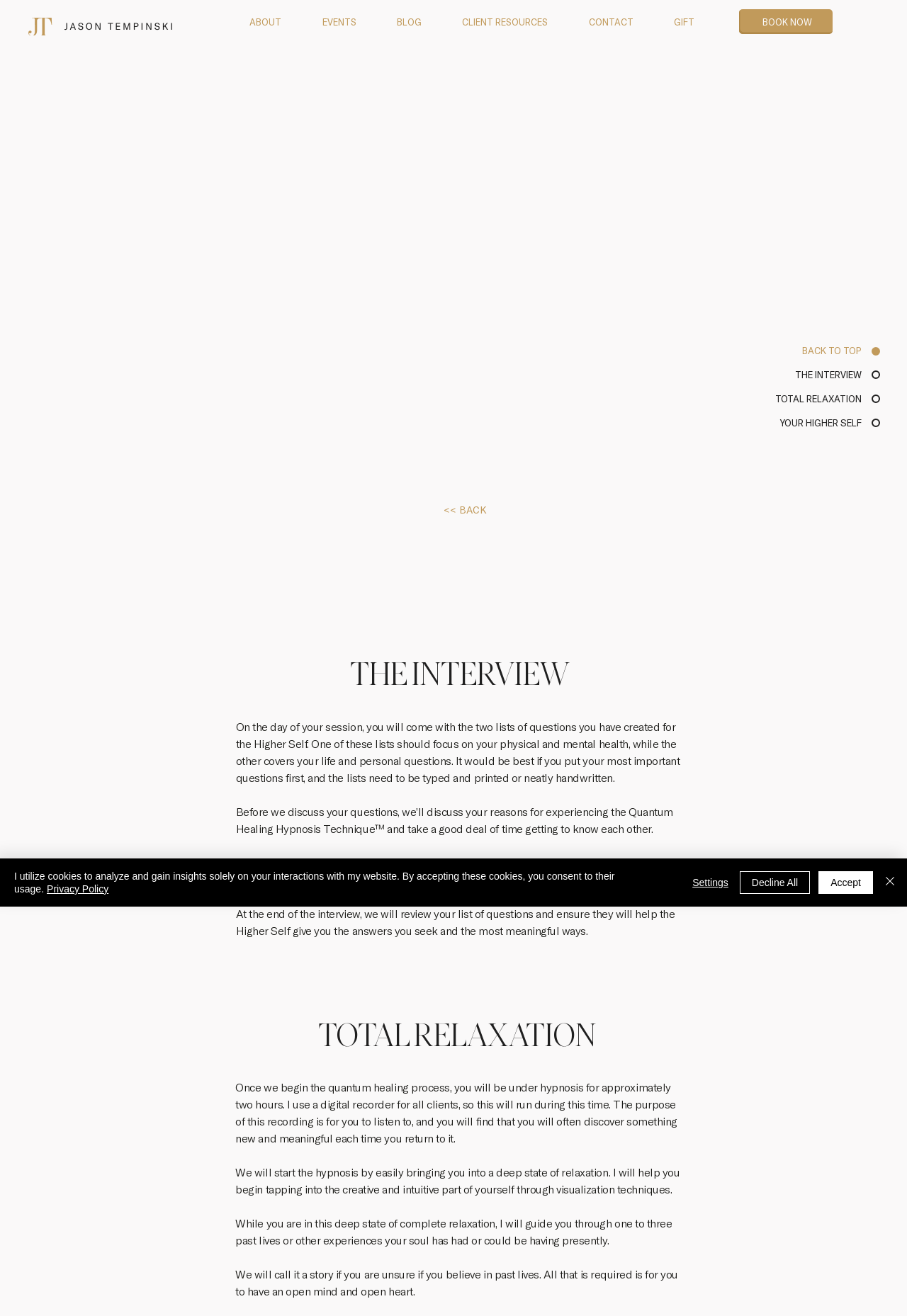Identify the bounding box coordinates of the area that should be clicked in order to complete the given instruction: "Navigate to the EVENTS page". The bounding box coordinates should be four float numbers between 0 and 1, i.e., [left, top, right, bottom].

[0.336, 0.007, 0.412, 0.026]